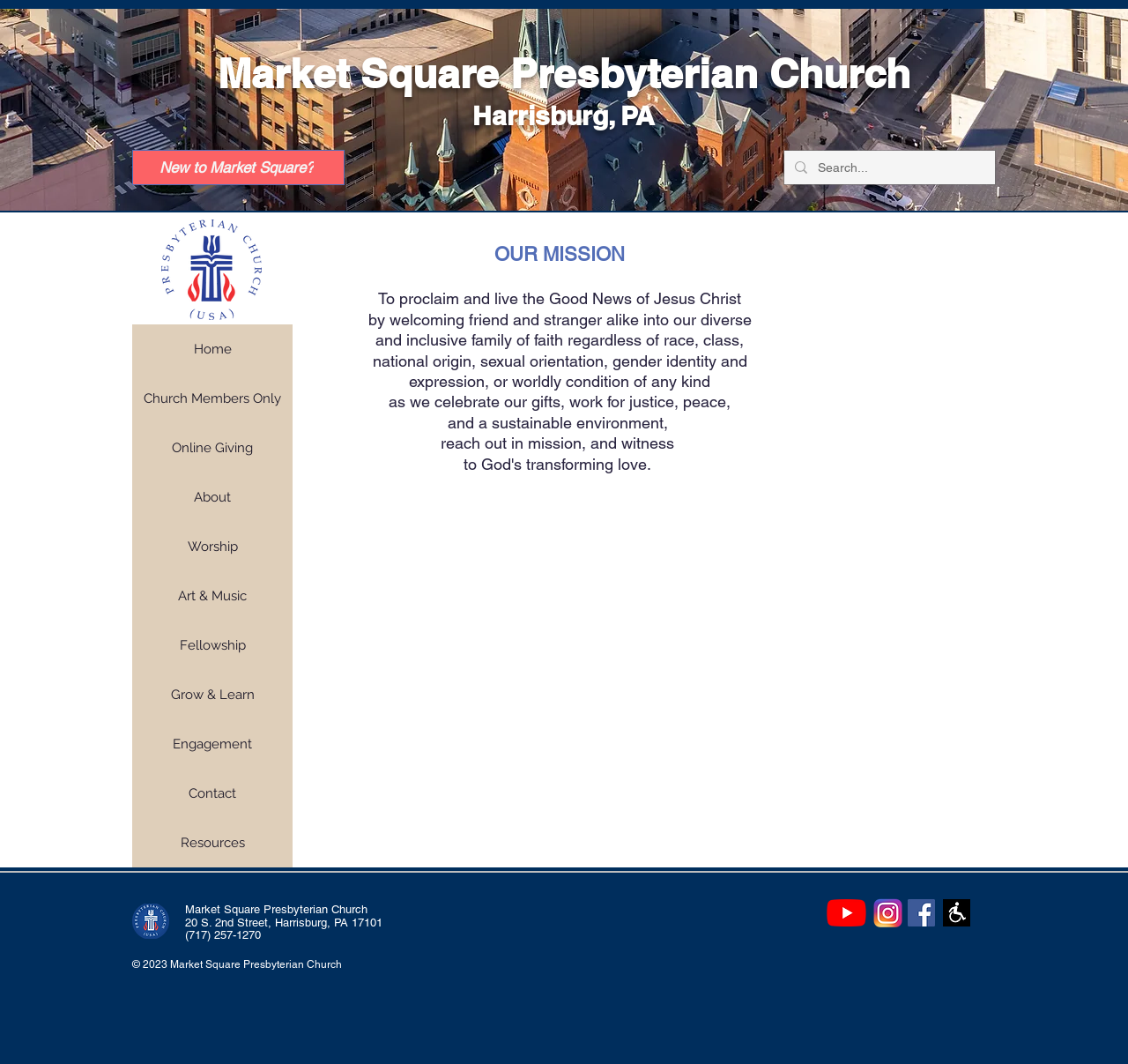Determine the bounding box coordinates of the element that should be clicked to execute the following command: "Visit YouTube".

[0.733, 0.845, 0.768, 0.871]